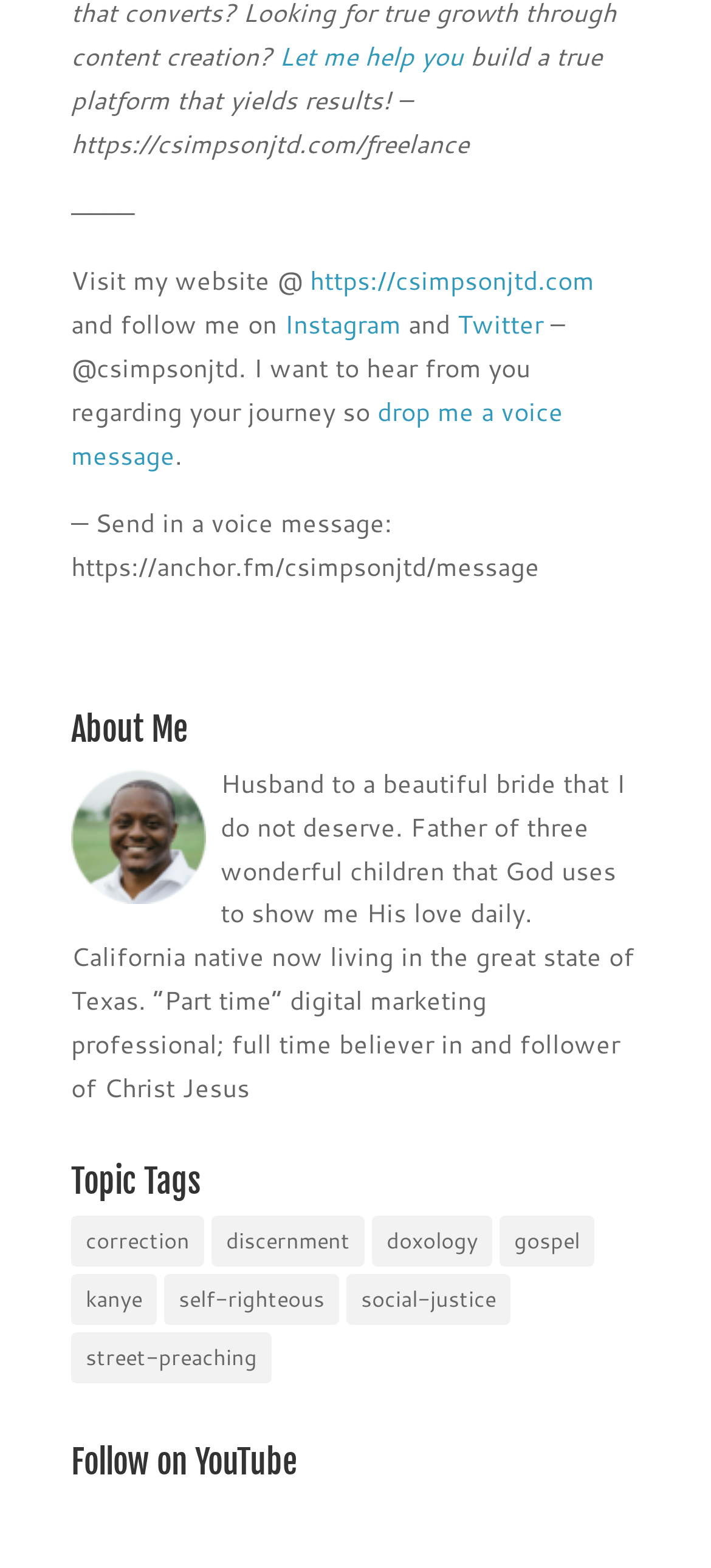Give a short answer to this question using one word or a phrase:
How many children does the author have?

three